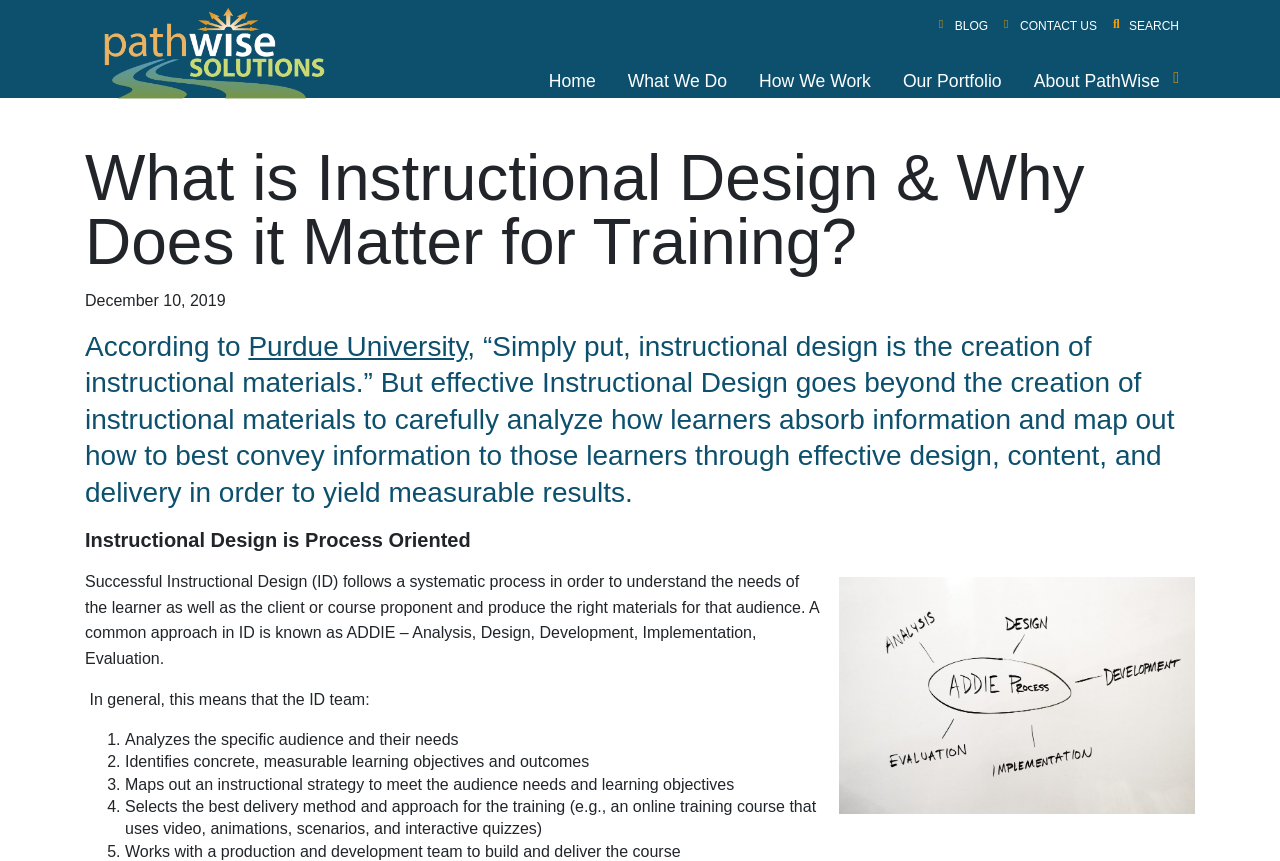Please find the bounding box coordinates of the element's region to be clicked to carry out this instruction: "visit home page".

[0.416, 0.069, 0.478, 0.114]